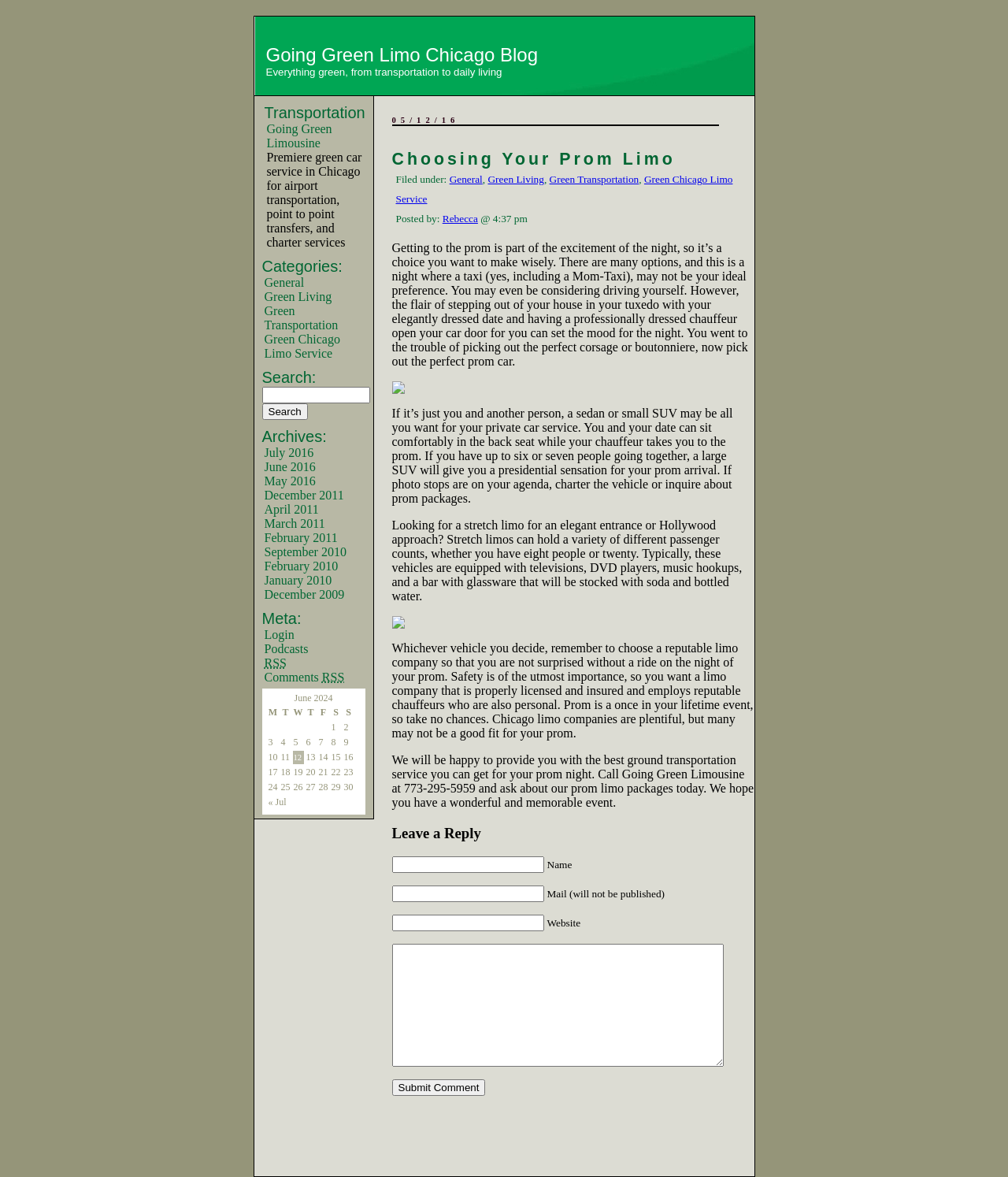Identify the bounding box coordinates of the clickable region required to complete the instruction: "View archives from July 2016". The coordinates should be given as four float numbers within the range of 0 and 1, i.e., [left, top, right, bottom].

[0.262, 0.379, 0.311, 0.39]